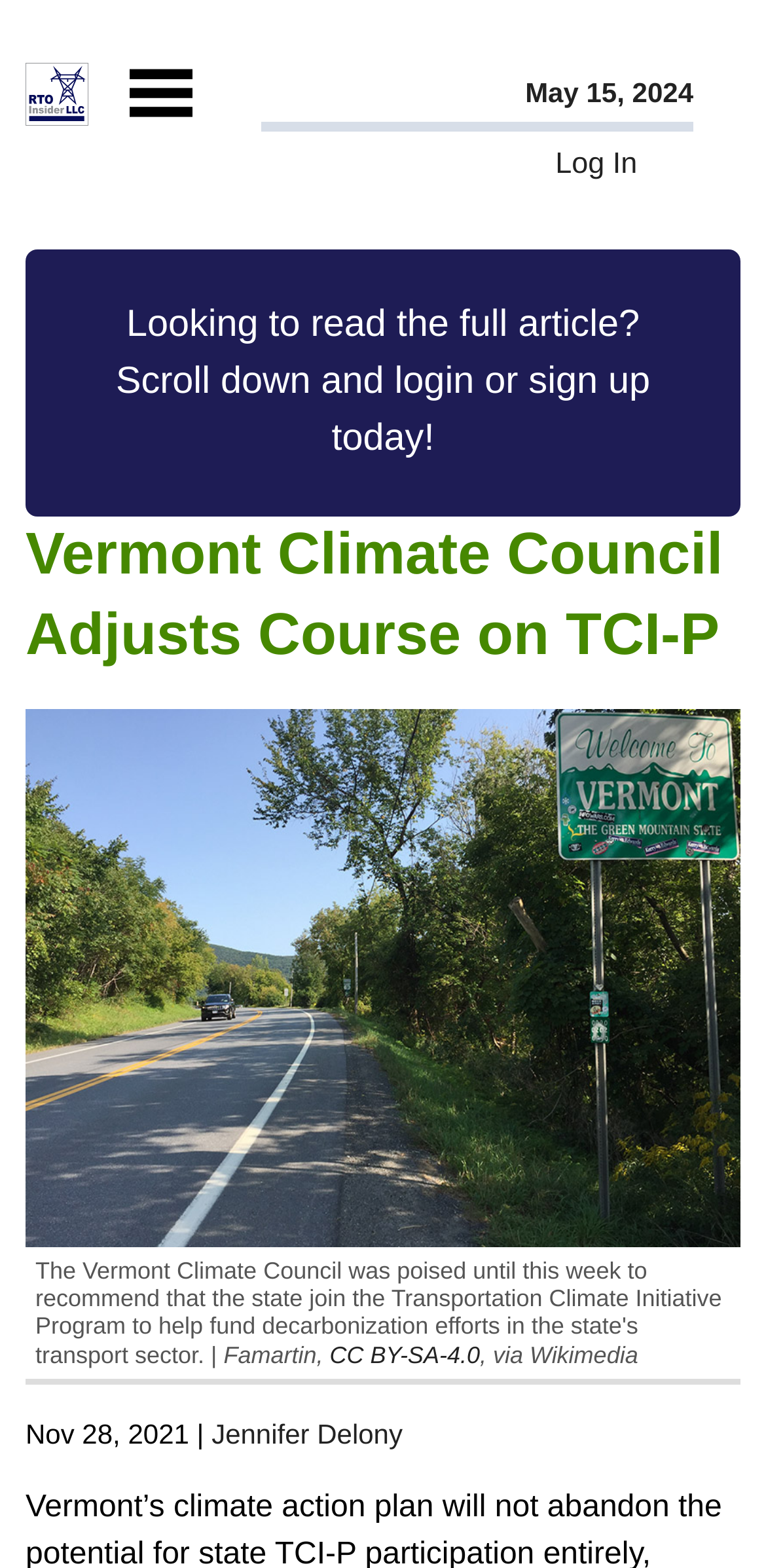What is the topic of the article?
Use the screenshot to answer the question with a single word or phrase.

Vermont Climate Council and TCI-P